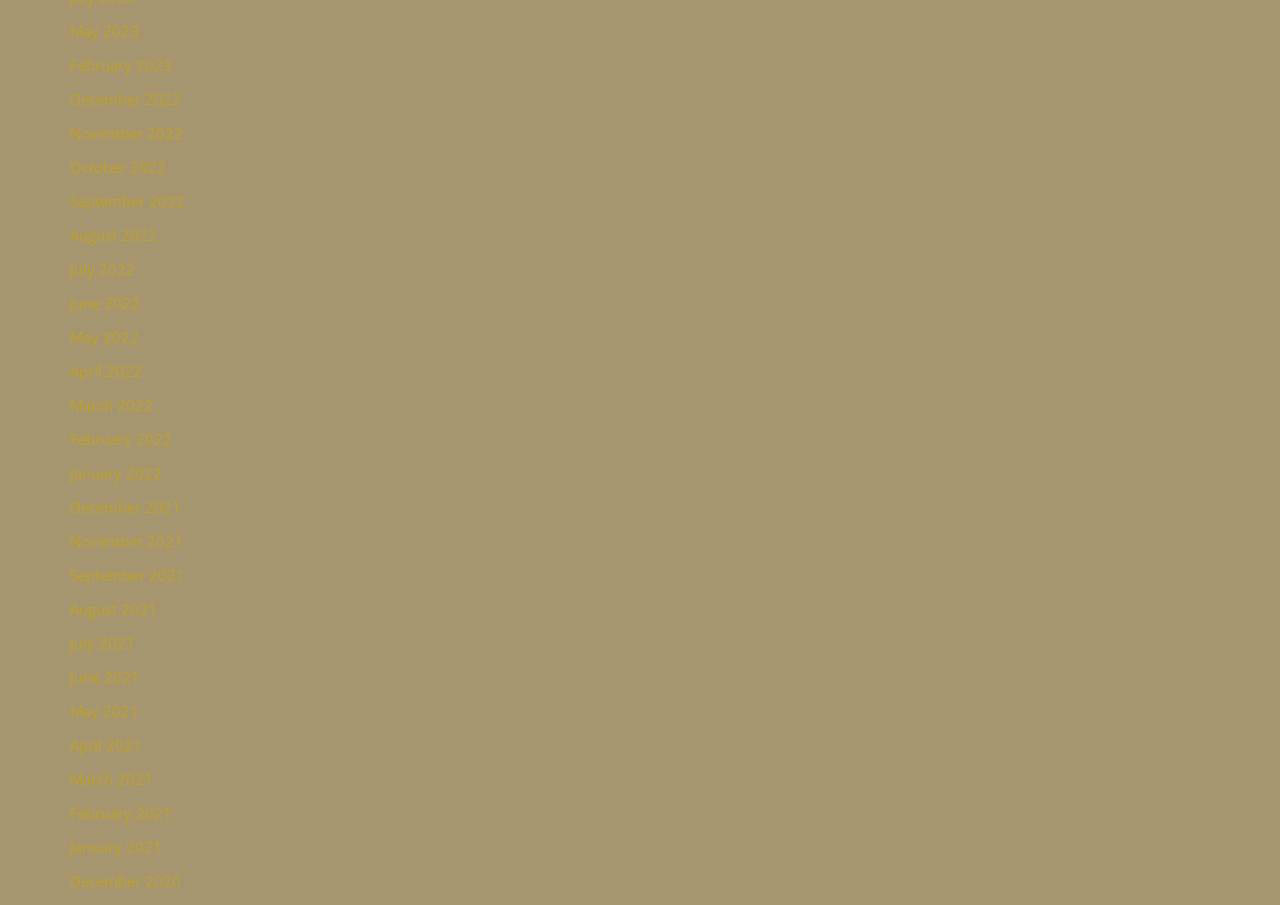Can you pinpoint the bounding box coordinates for the clickable element required for this instruction: "browse June 2021"? The coordinates should be four float numbers between 0 and 1, i.e., [left, top, right, bottom].

[0.055, 0.737, 0.109, 0.759]